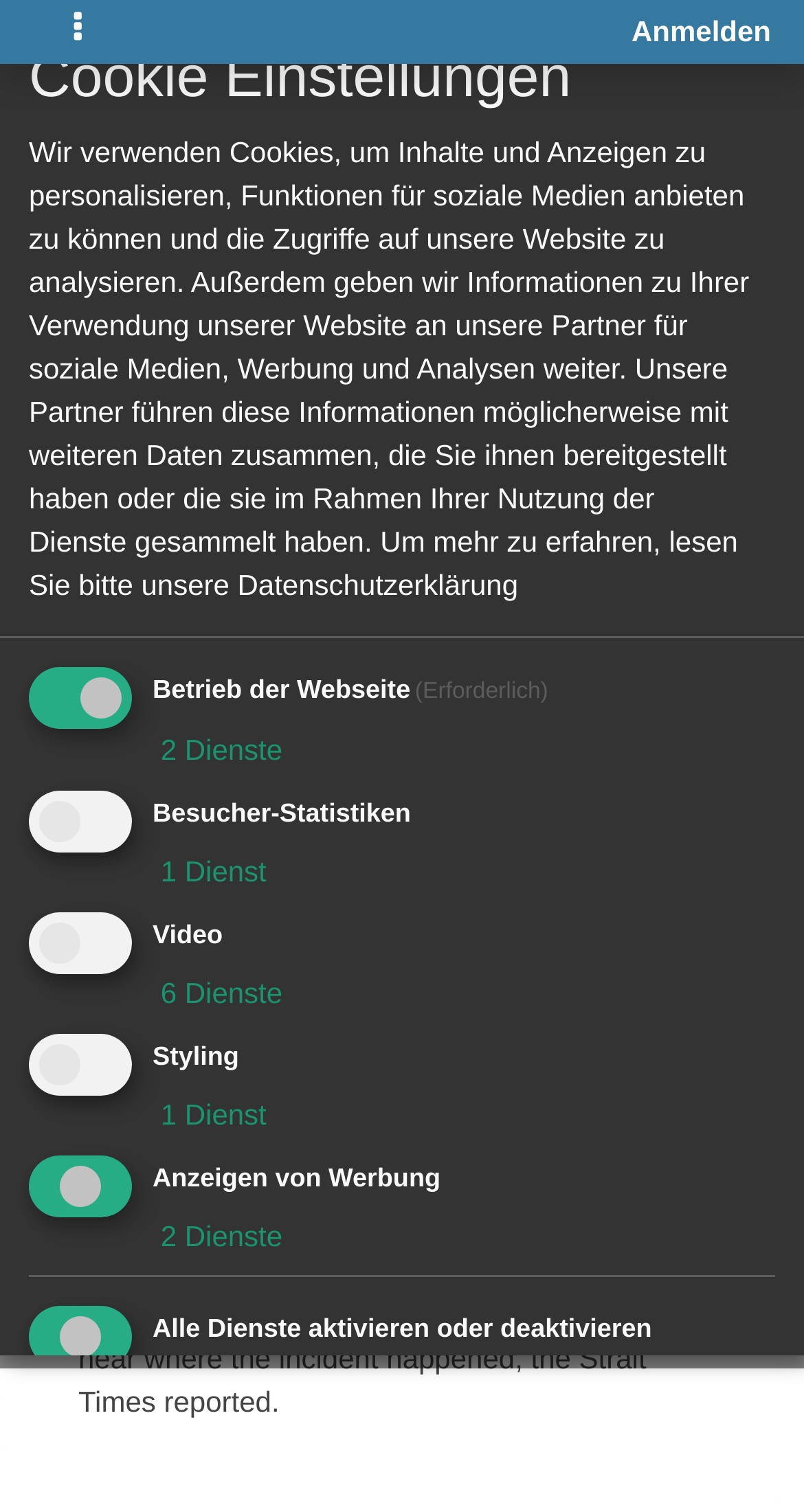Identify the bounding box coordinates of the section to be clicked to complete the task described by the following instruction: "Go to Anmelden". The coordinates should be four float numbers between 0 and 1, formatted as [left, top, right, bottom].

[0.785, 0.006, 0.959, 0.035]